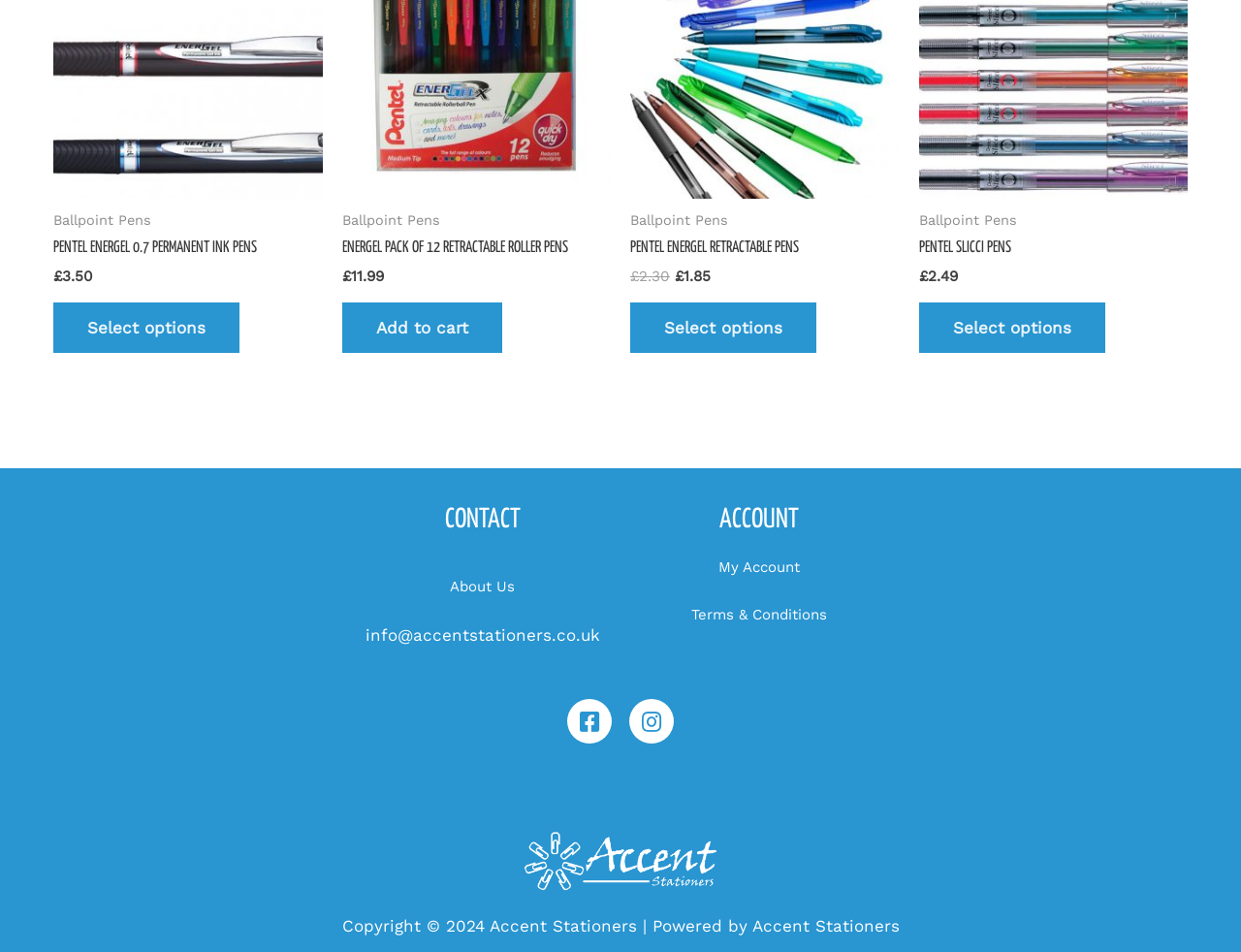Use a single word or phrase to answer the following:
What is the contact email address of Accent Stationers?

info@accentstationers.co.uk